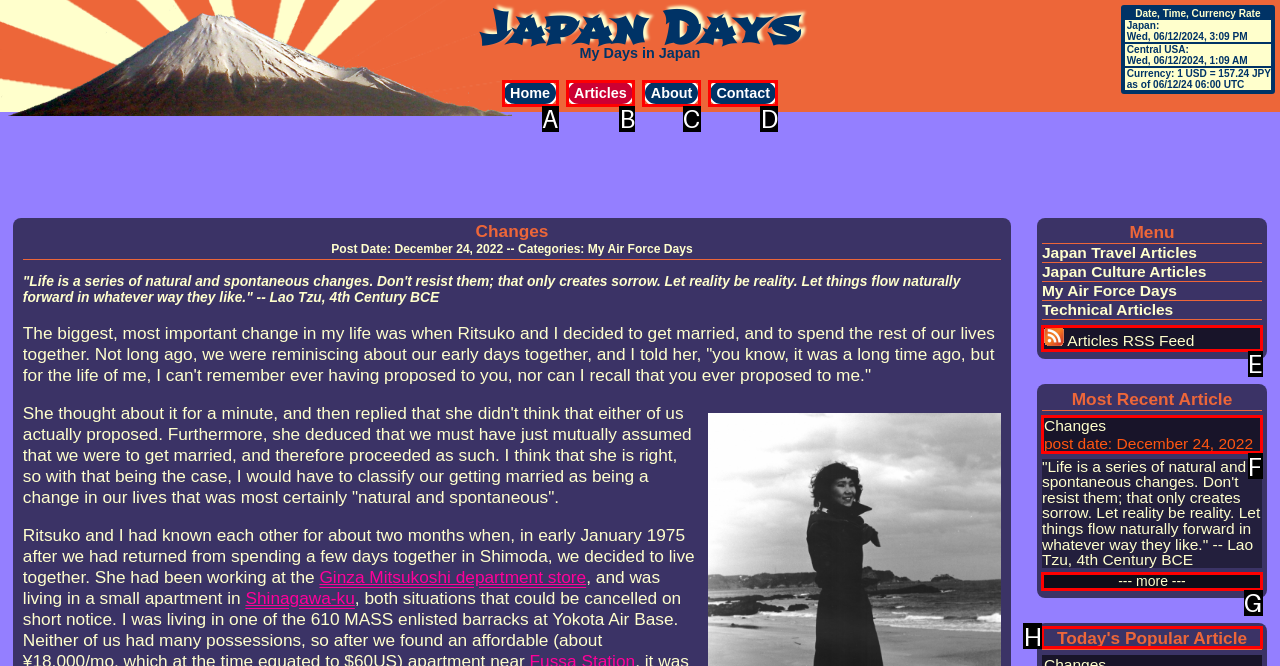Please indicate which option's letter corresponds to the task: Read the 'Today's Popular Article' heading by examining the highlighted elements in the screenshot.

H